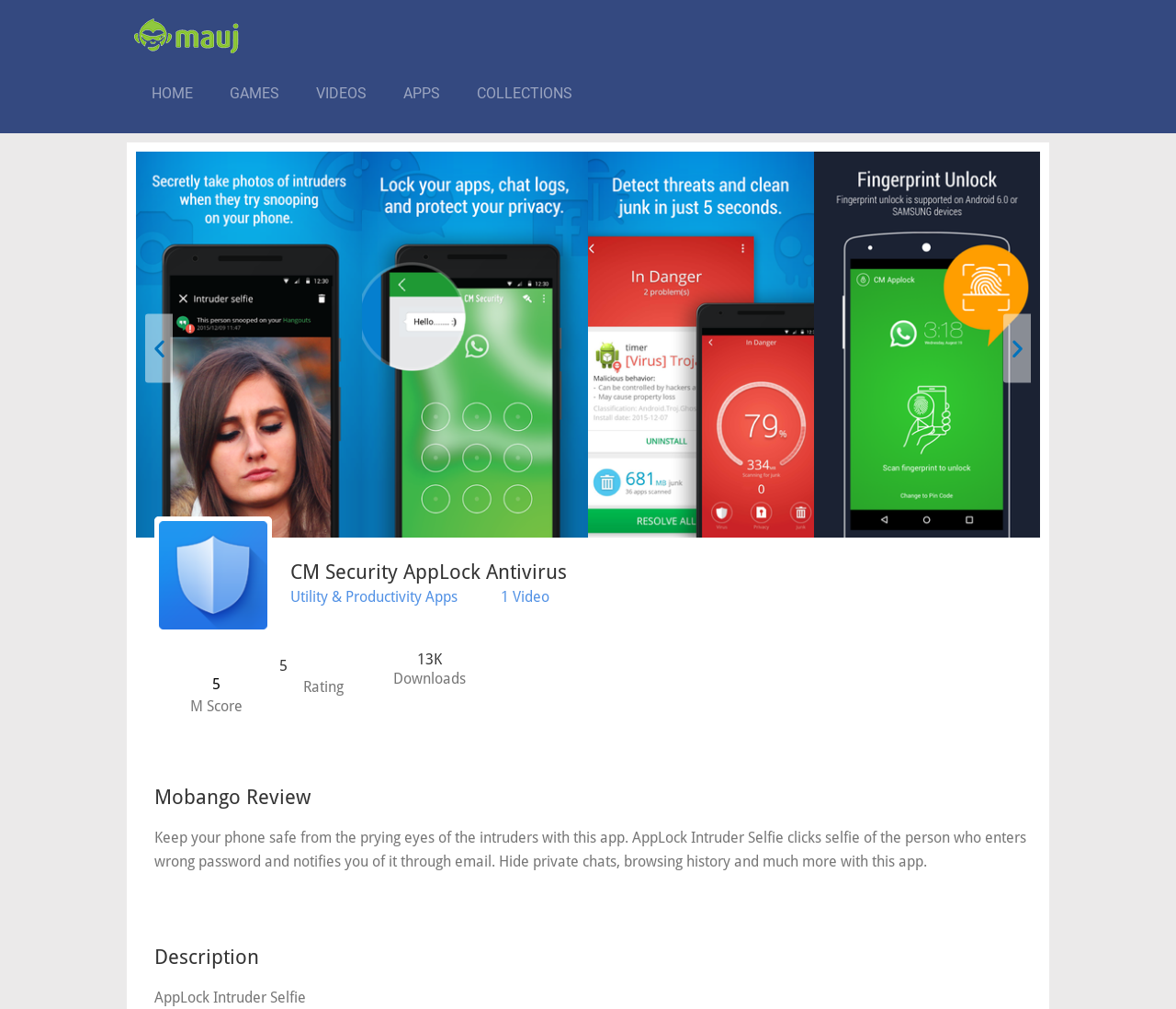Provide the bounding box coordinates for the UI element that is described as: "1 Video".

[0.4, 0.583, 0.467, 0.601]